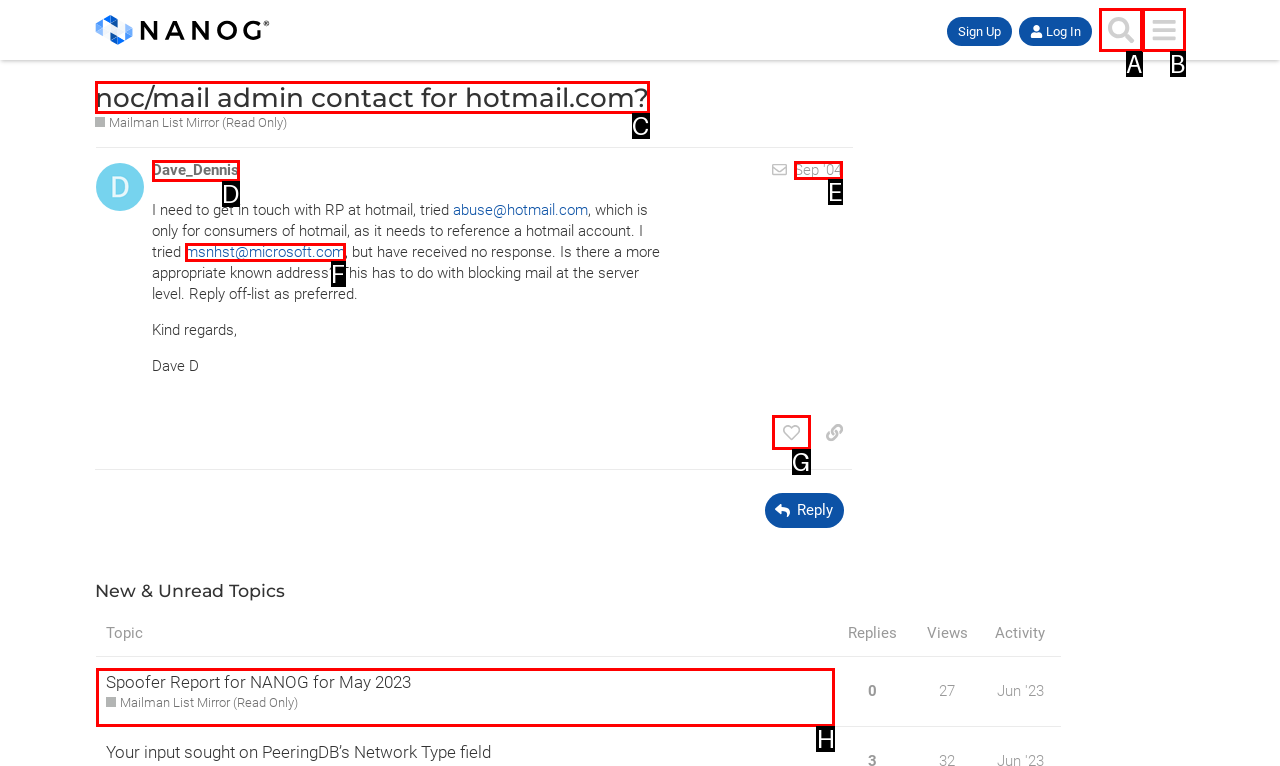Identify the correct option to click in order to complete this task: View the topic 'Spoofer Report for NANOG for May 2023'
Answer with the letter of the chosen option directly.

H